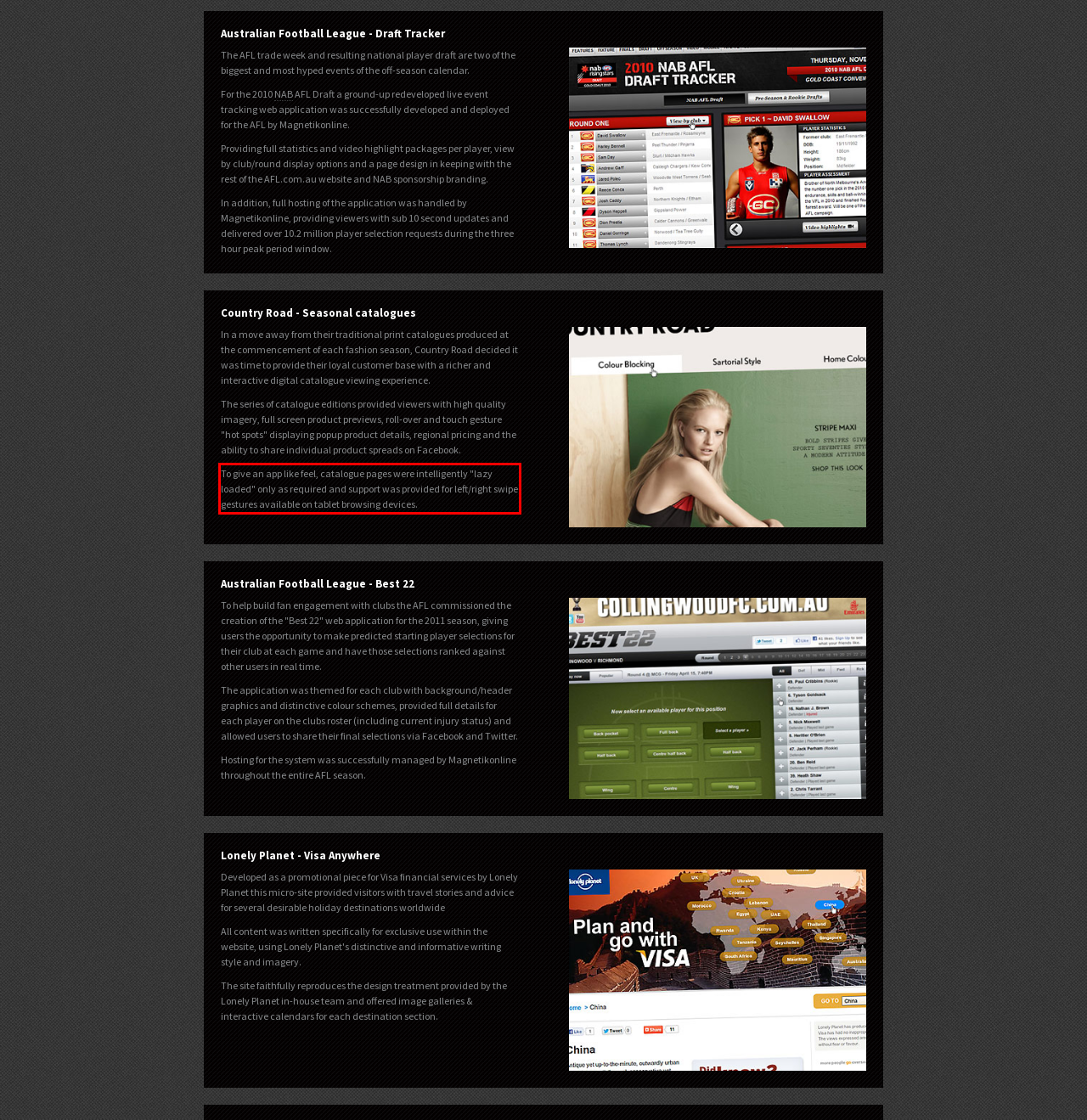You are given a screenshot of a webpage with a UI element highlighted by a red bounding box. Please perform OCR on the text content within this red bounding box.

To give an app like feel, catalogue pages were intelligently "lazy loaded" only as required and support was provided for left/right swipe gestures available on tablet browsing devices.